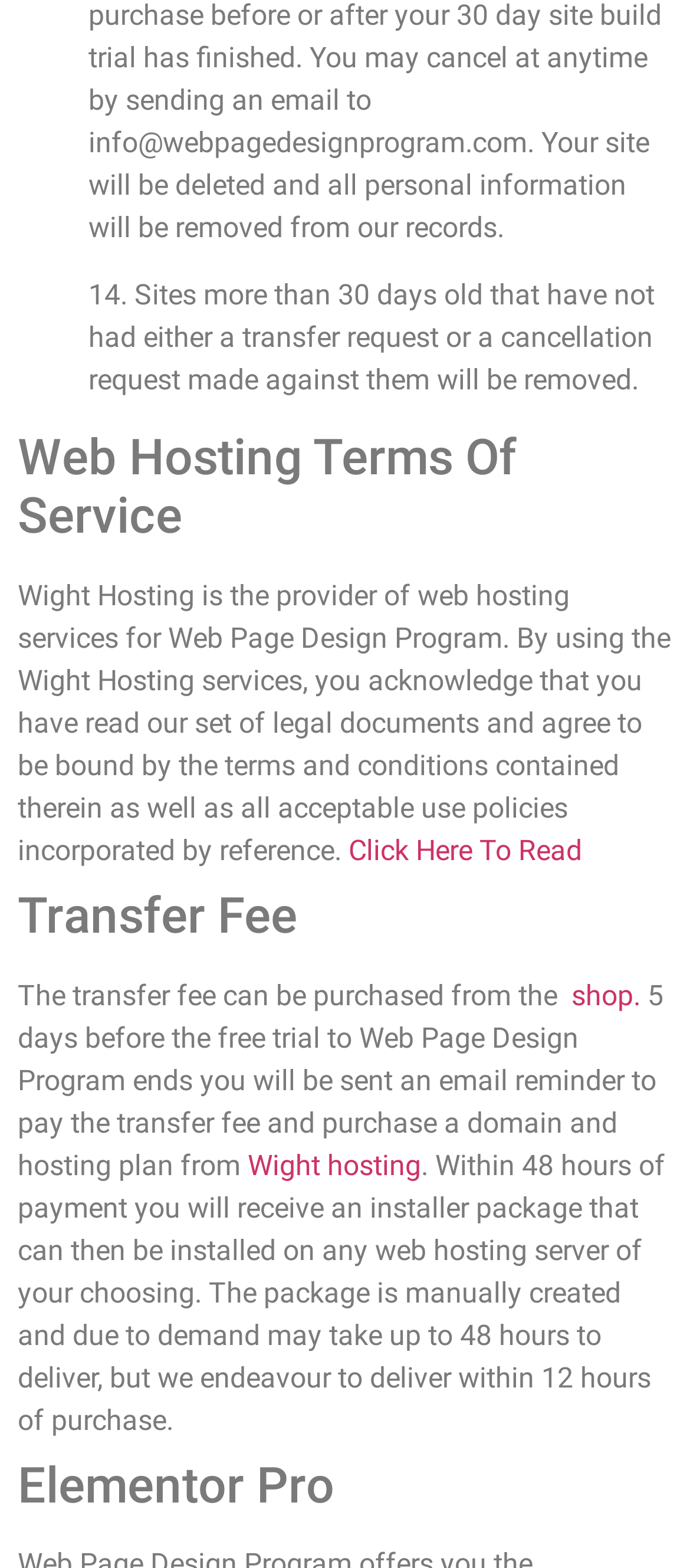What is the name of the program mentioned?
Please provide a single word or phrase as your answer based on the screenshot.

Web Page Design Program